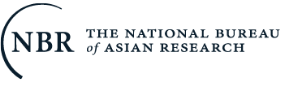Provide an in-depth description of the image you see.

The image features the logo of "The National Bureau of Asian Research" (NBR), a prominent organization dedicated to research and analysis concerning Asia and its implications on global affairs. The logo is characterized by a stylized text that presents the initials "NBR" along with the full name of the bureau. This visual representation serves to emphasize the bureau's commitment to providing in-depth insights into the complex dynamics of Asian geopolitics, economics, and cultural trends. The logo's design reflects professionalism and scholarly rigor, aligning with NBR's mission to deepen understanding of Asian issues within a broader international context.